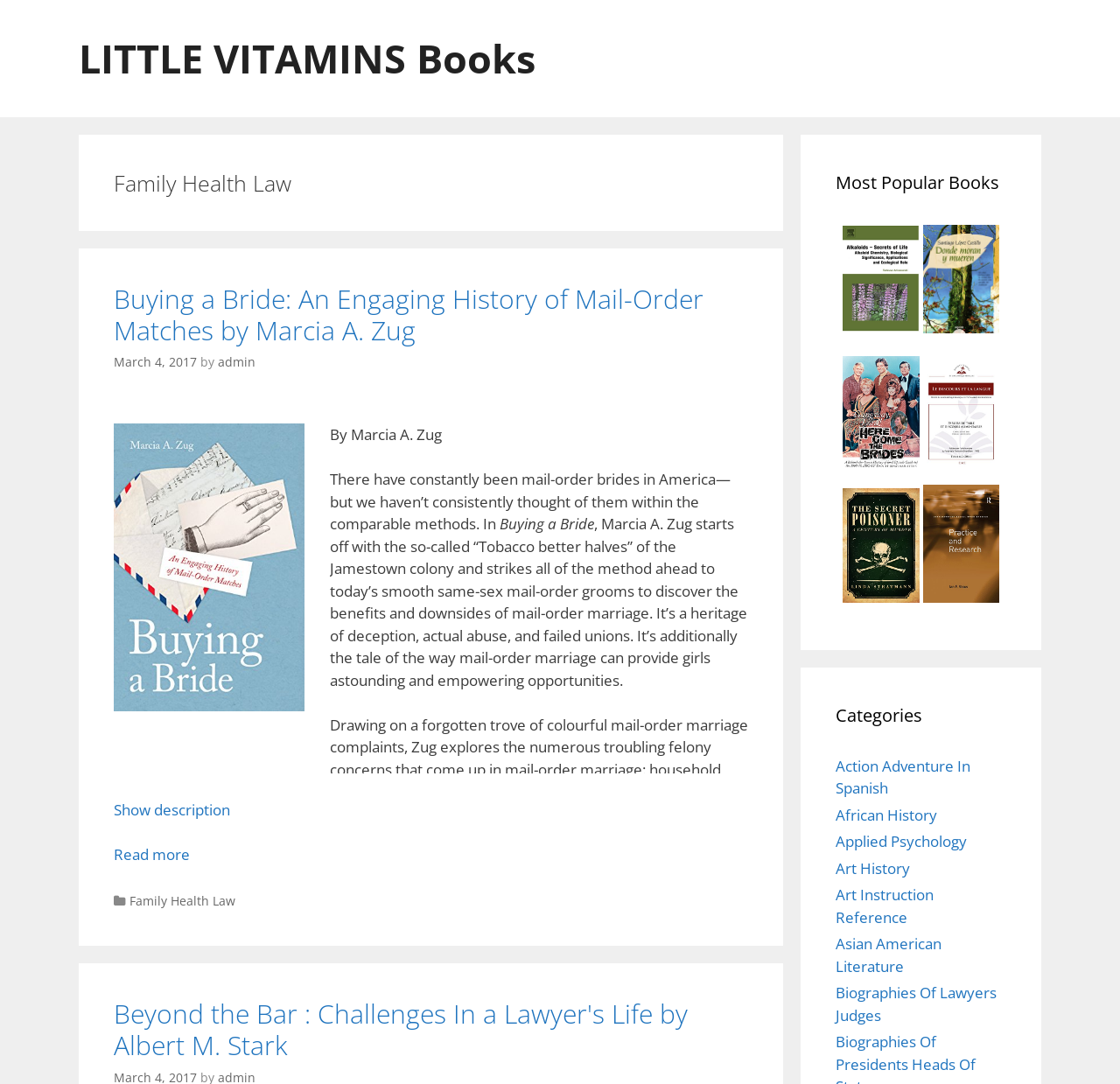Please determine the main heading text of this webpage.

Family Health Law